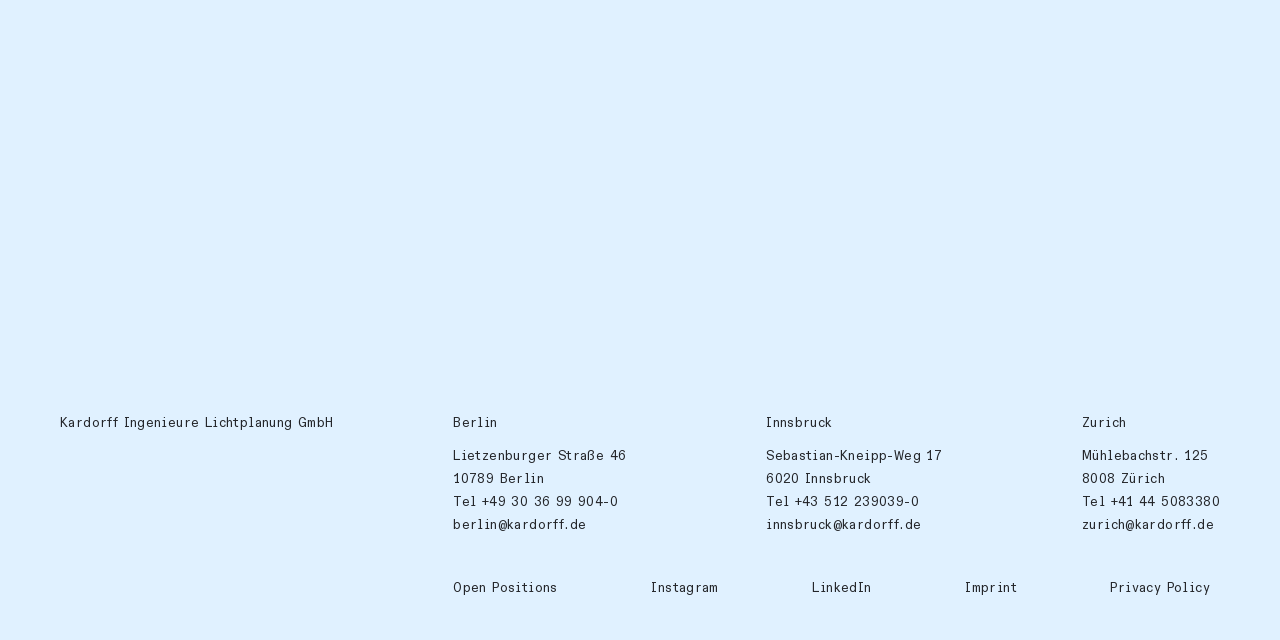Find the bounding box coordinates for the UI element whose description is: "Open Positions". The coordinates should be four float numbers between 0 and 1, in the format [left, top, right, bottom].

[0.354, 0.902, 0.436, 0.953]